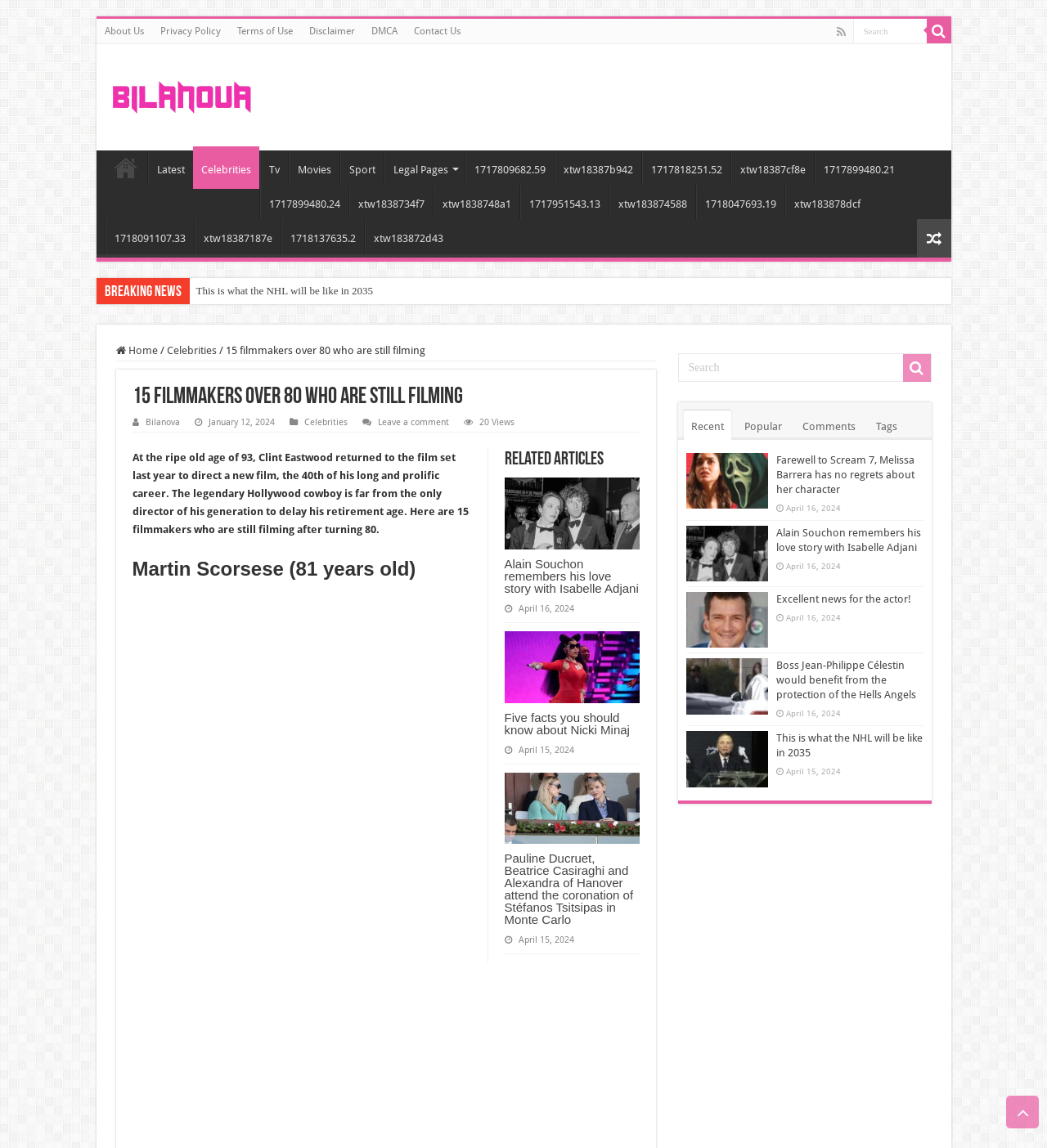Please specify the bounding box coordinates for the clickable region that will help you carry out the instruction: "View Farewell to Scream 7, Melissa Barrera has no regrets about her character".

[0.655, 0.395, 0.733, 0.443]